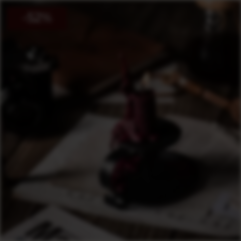What is the material of the base?
Give a one-word or short-phrase answer derived from the screenshot.

Black